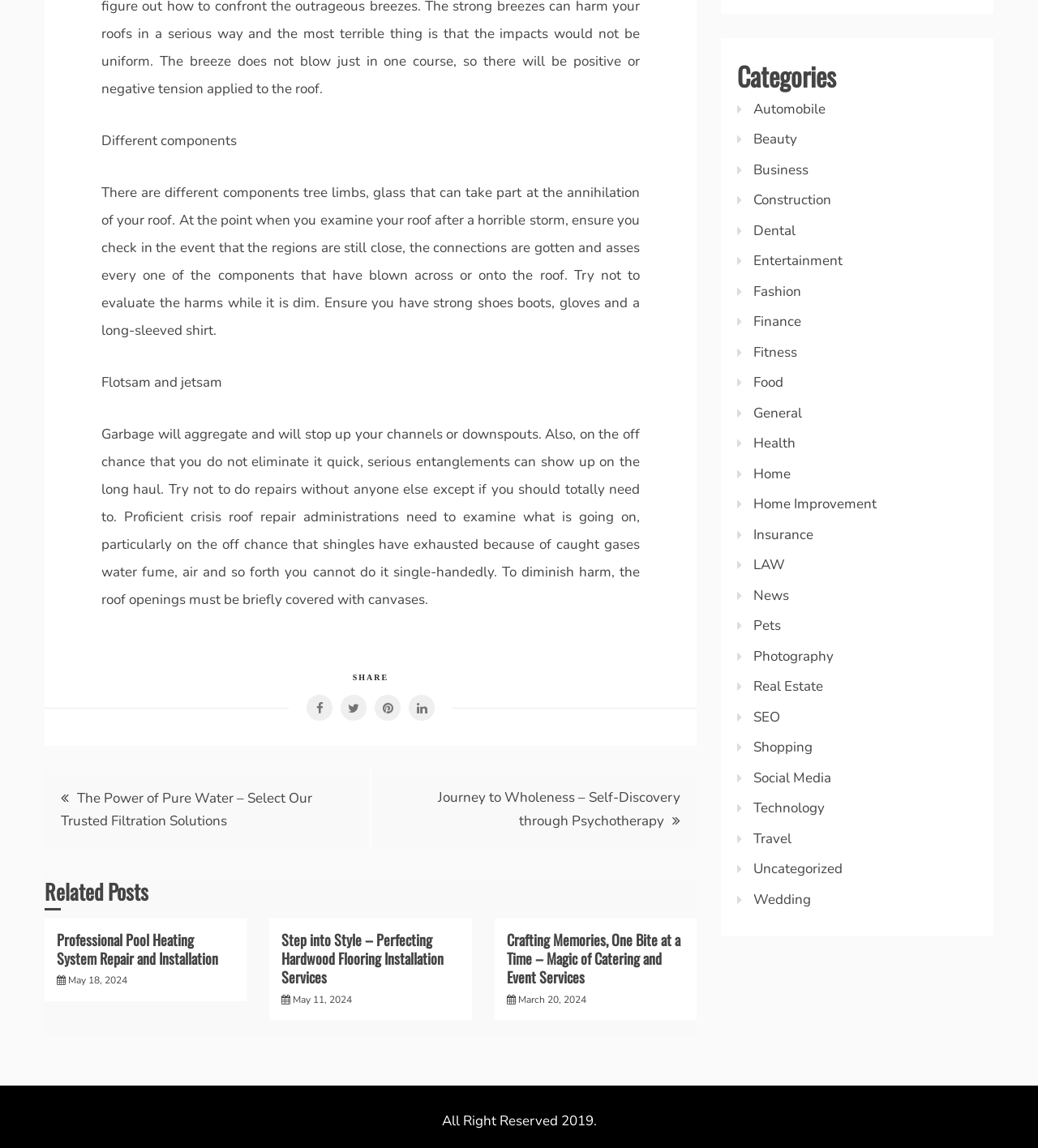Please specify the bounding box coordinates of the region to click in order to perform the following instruction: "Explore the category of Home Improvement".

[0.726, 0.431, 0.845, 0.447]